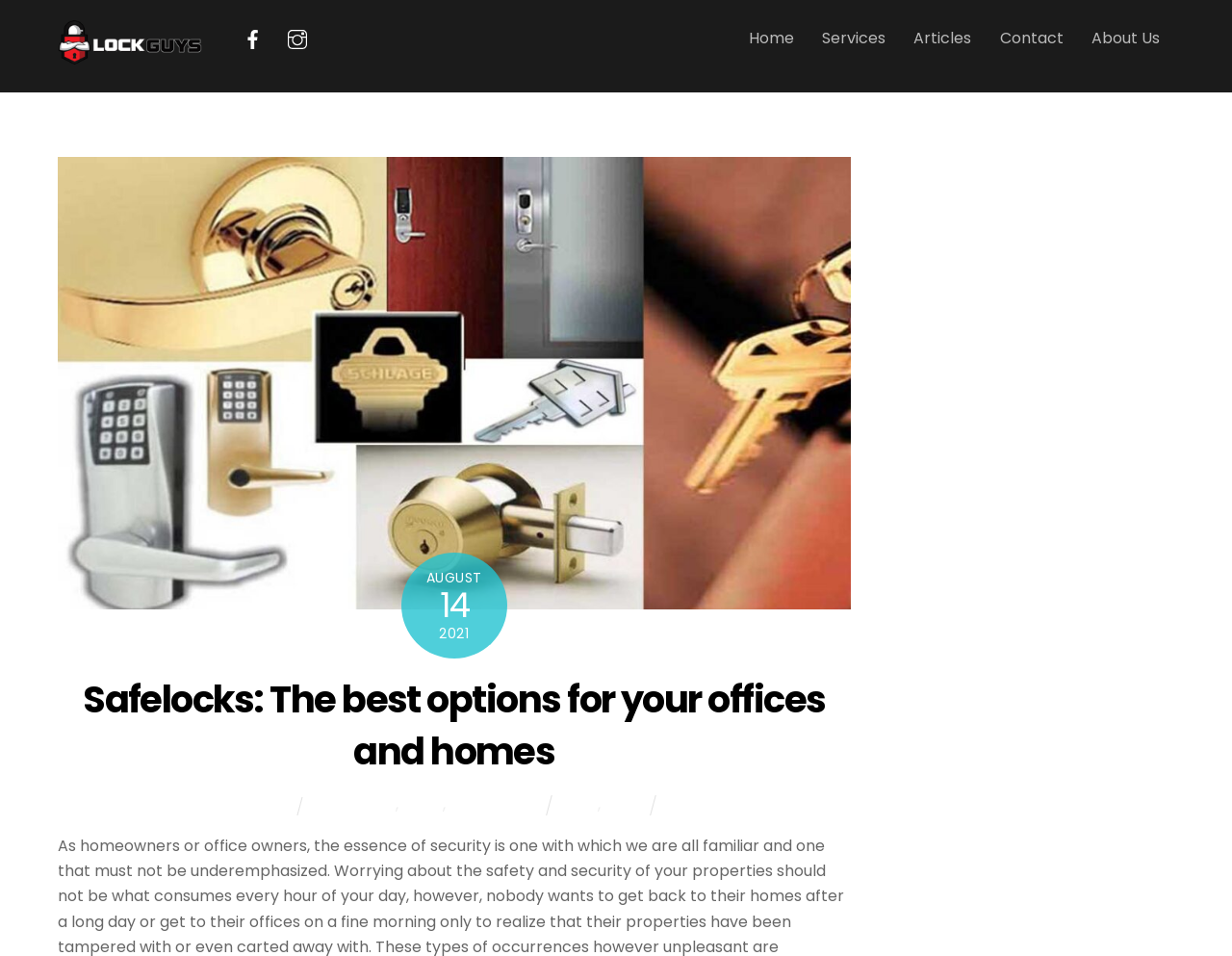Generate a thorough caption that explains the contents of the webpage.

The webpage appears to be the homepage of a company called Lock Guys, specializing in security solutions for offices and homes. At the top left corner, there is a logo of Lock Guys, accompanied by a link to the company's website. Next to the logo, there are social media links to Facebook and Instagram.

The main navigation menu is located at the top center of the page, consisting of five links: Home, Services, Articles, Contact, and About Us. Below the navigation menu, there is a large figure that takes up most of the page's width, containing a link to "safelock" and an image.

On the right side of the figure, there is a time element displaying the date "AUGUST 14, 2021". Below the figure, there is a heading that reads "Safelocks: The best options for your offices and homes", which is also a link. 

Further down the page, there are several links to articles or categories, including YASER, Automotive, News, Technology, and Tech, separated by commas. These links are positioned at the bottom center of the page. Overall, the webpage has a simple and organized layout, with a focus on promoting the company's services and providing easy access to relevant information.